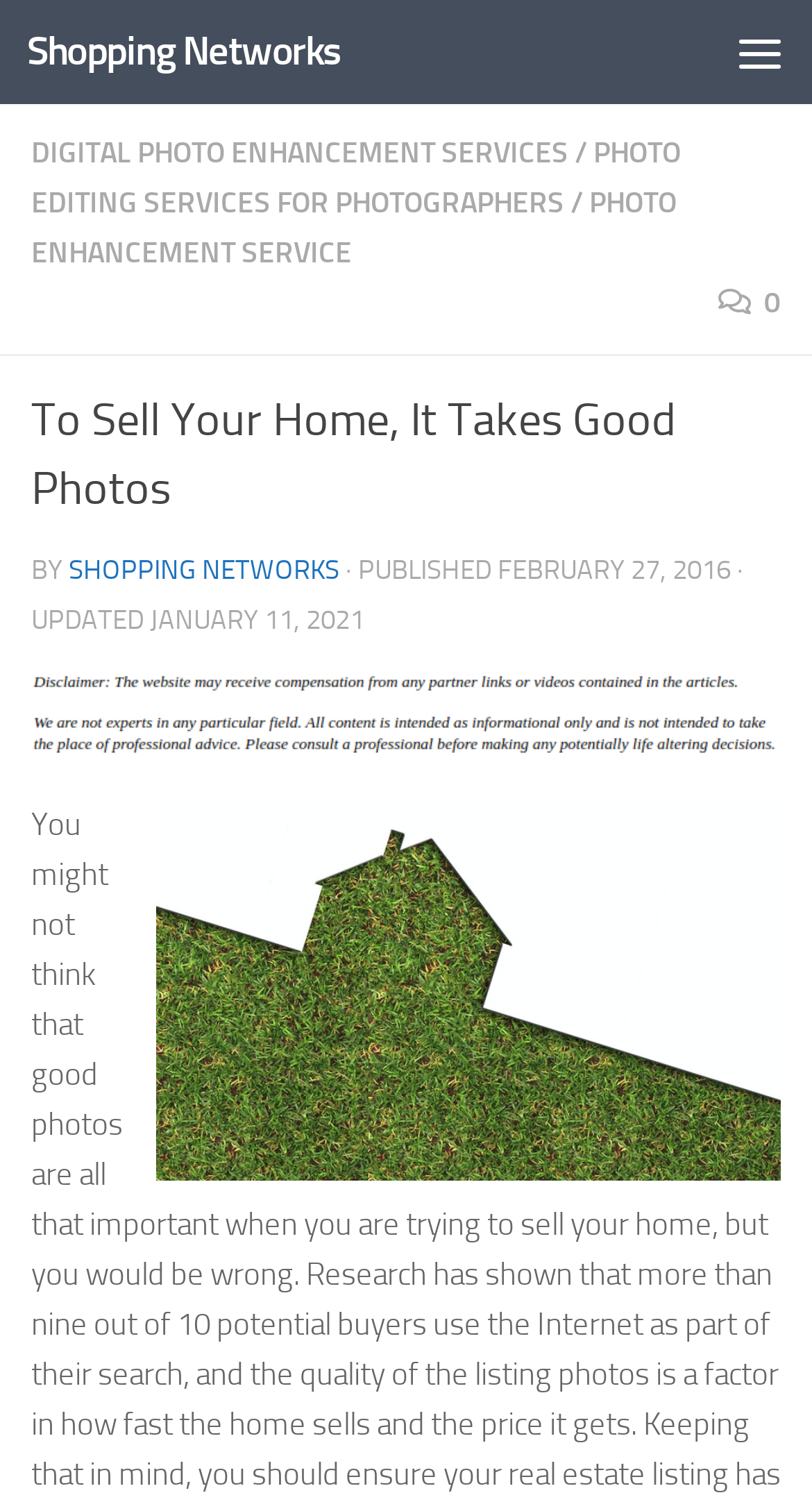With reference to the screenshot, provide a detailed response to the question below:
Who is the author of the article?

I looked for any text or element that could indicate the author of the article, but I couldn't find any. The webpage only provides the publication and update dates, but not the author's name.